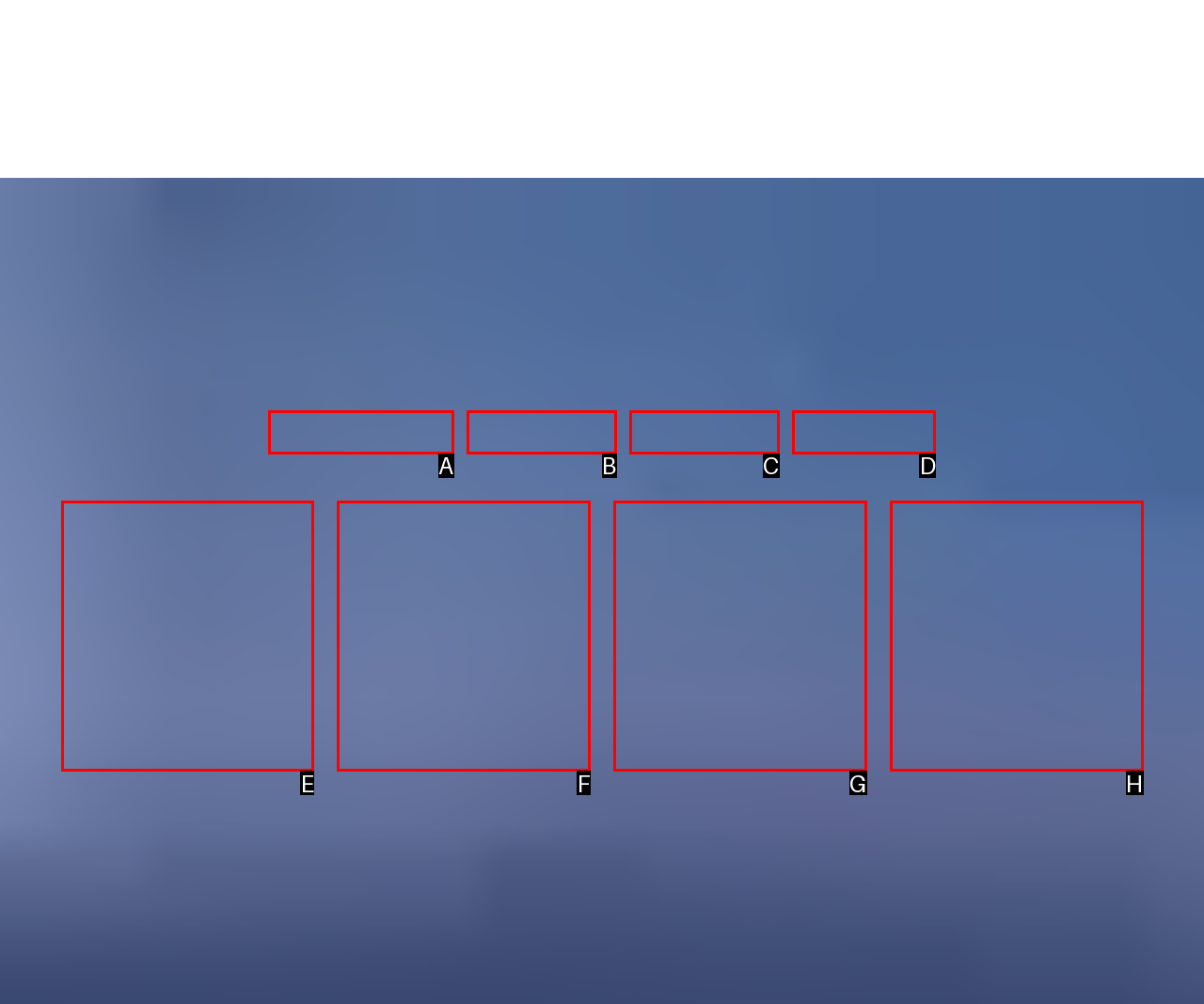Choose the HTML element you need to click to achieve the following task: Explore the 'Public buildings' projects
Respond with the letter of the selected option from the given choices directly.

D